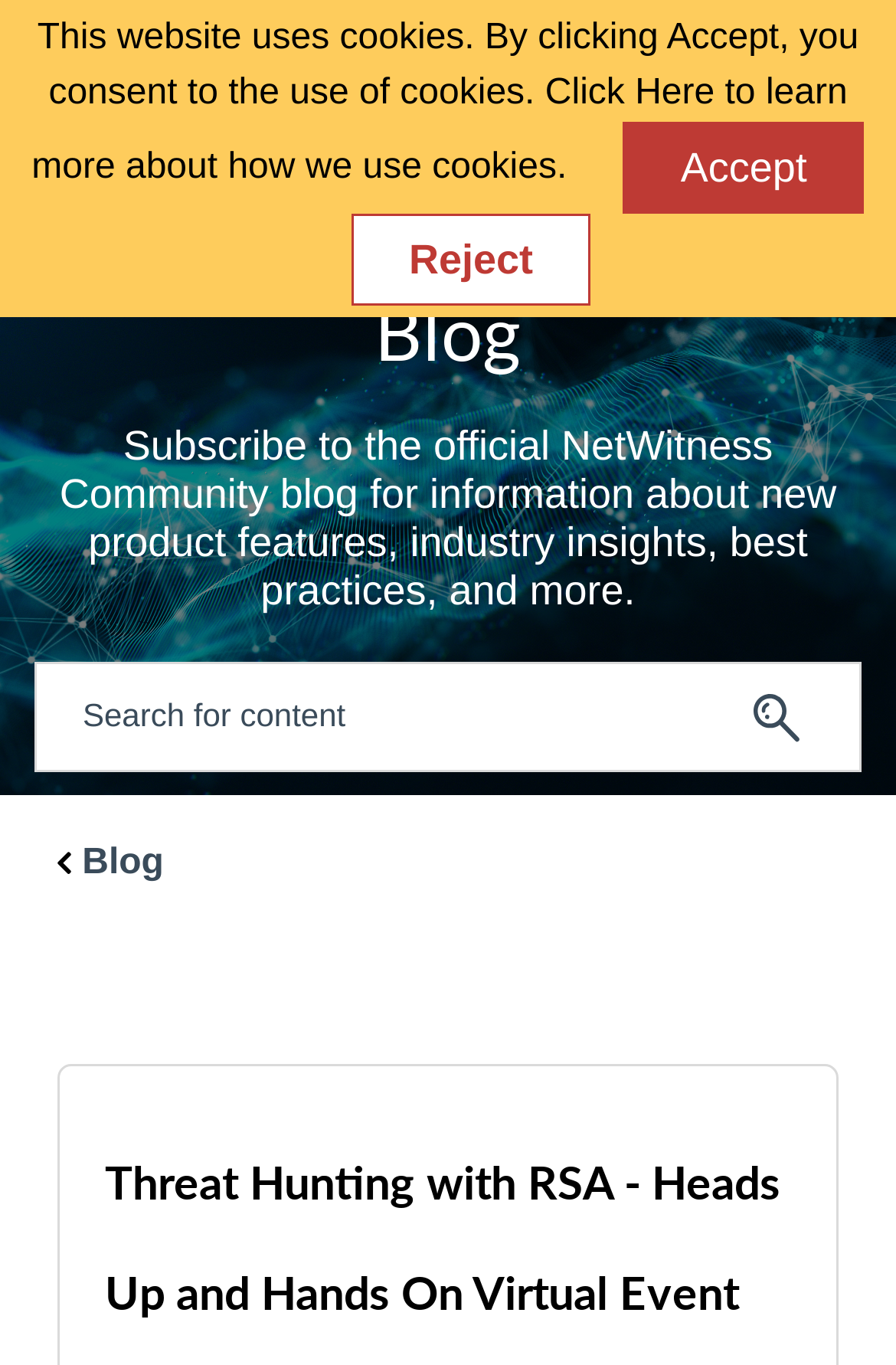Is there a blog section?
Using the information from the image, answer the question thoroughly.

I found the answer by looking at the static text element with the text 'NetWitness Community Blog' and the presence of a link with the text 'Blog' in the breadcrumbs navigation, indicating that there is a blog section.